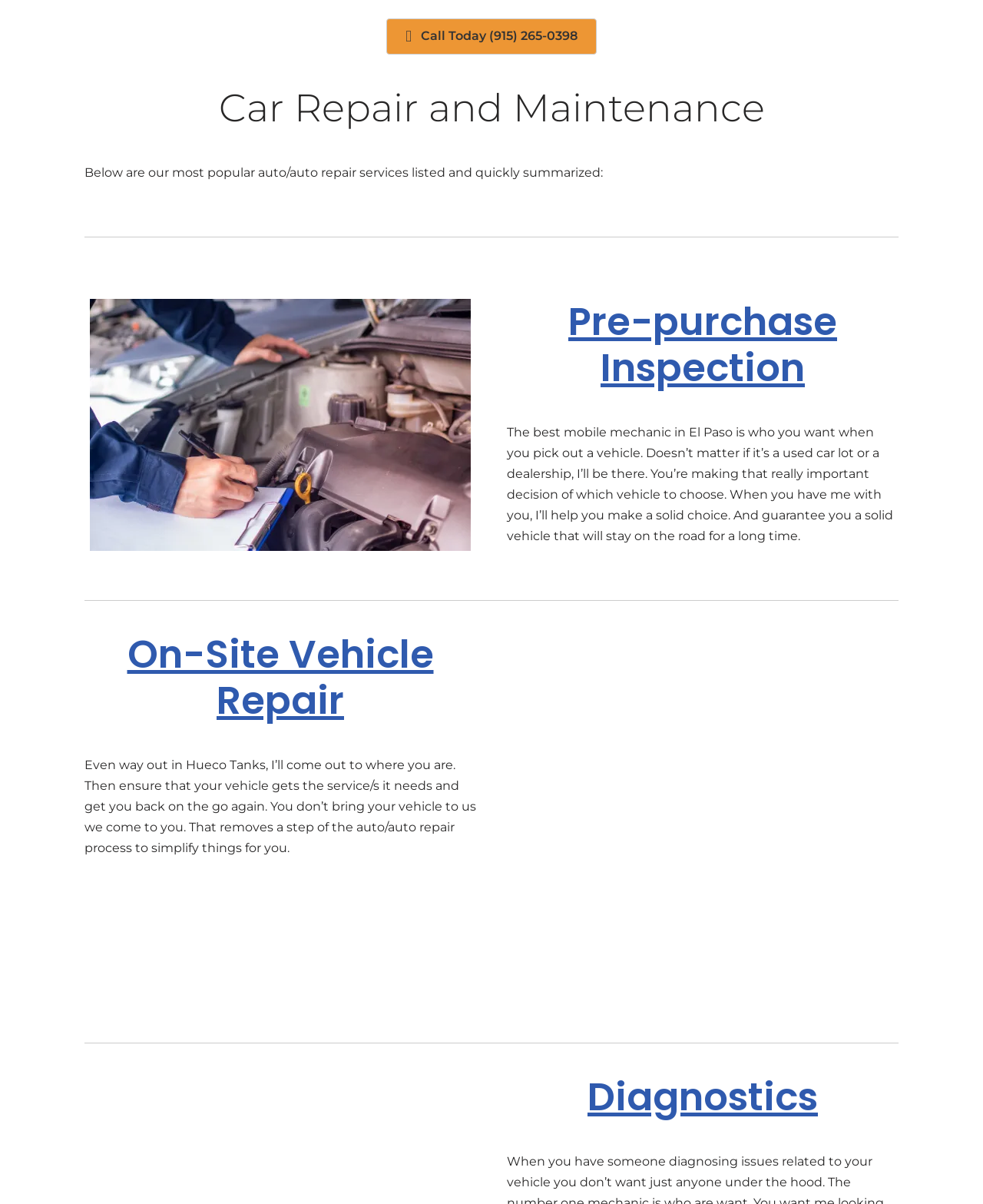Examine the image and give a thorough answer to the following question:
What is the phone number to call for car repair?

The phone number is found in the link 'Call Today (915) 265-0398' at the top of the webpage, which suggests that it is a contact number for car repair services.